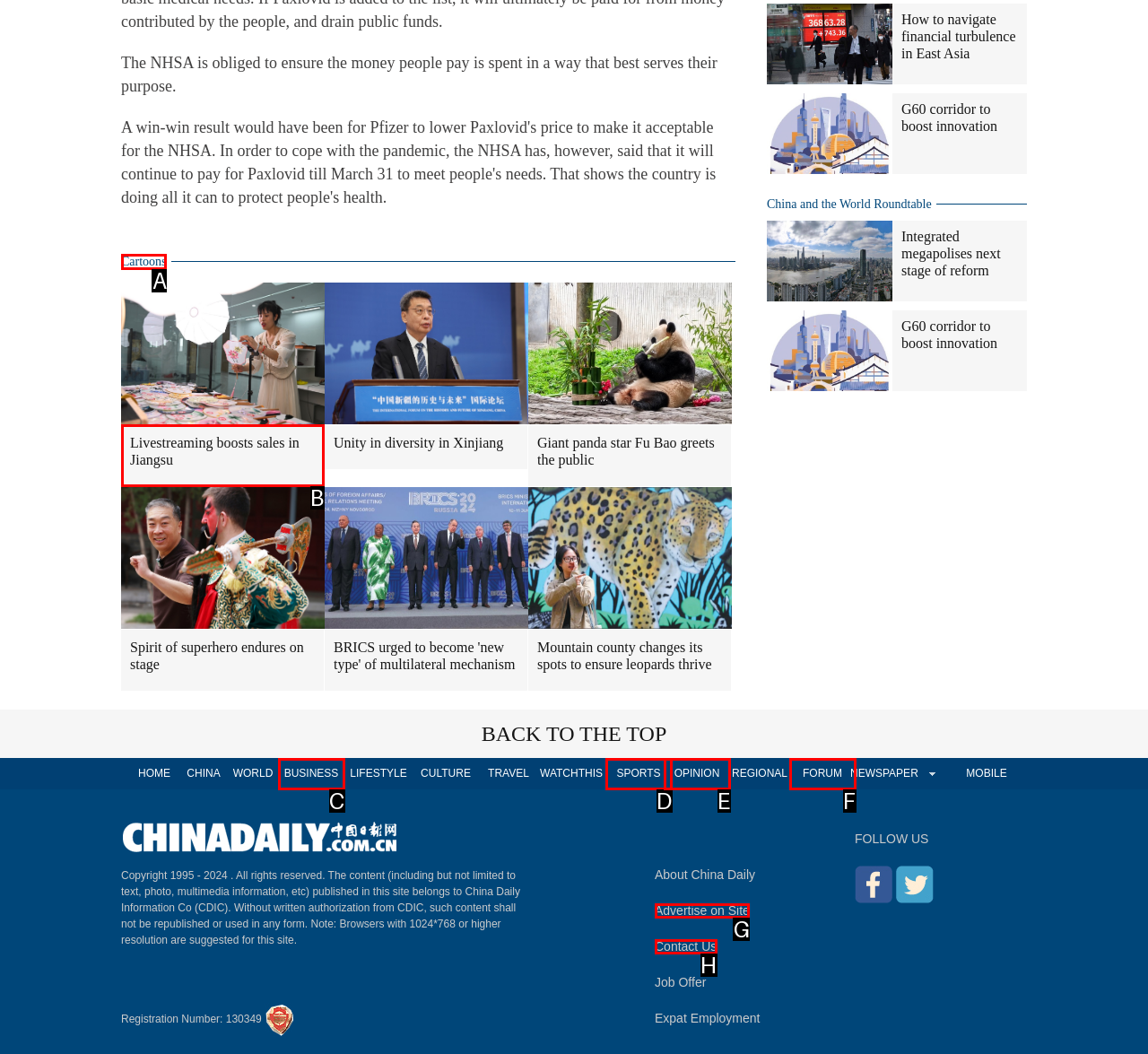Identify the matching UI element based on the description: Livestreaming boosts sales in Jiangsu
Reply with the letter from the available choices.

B